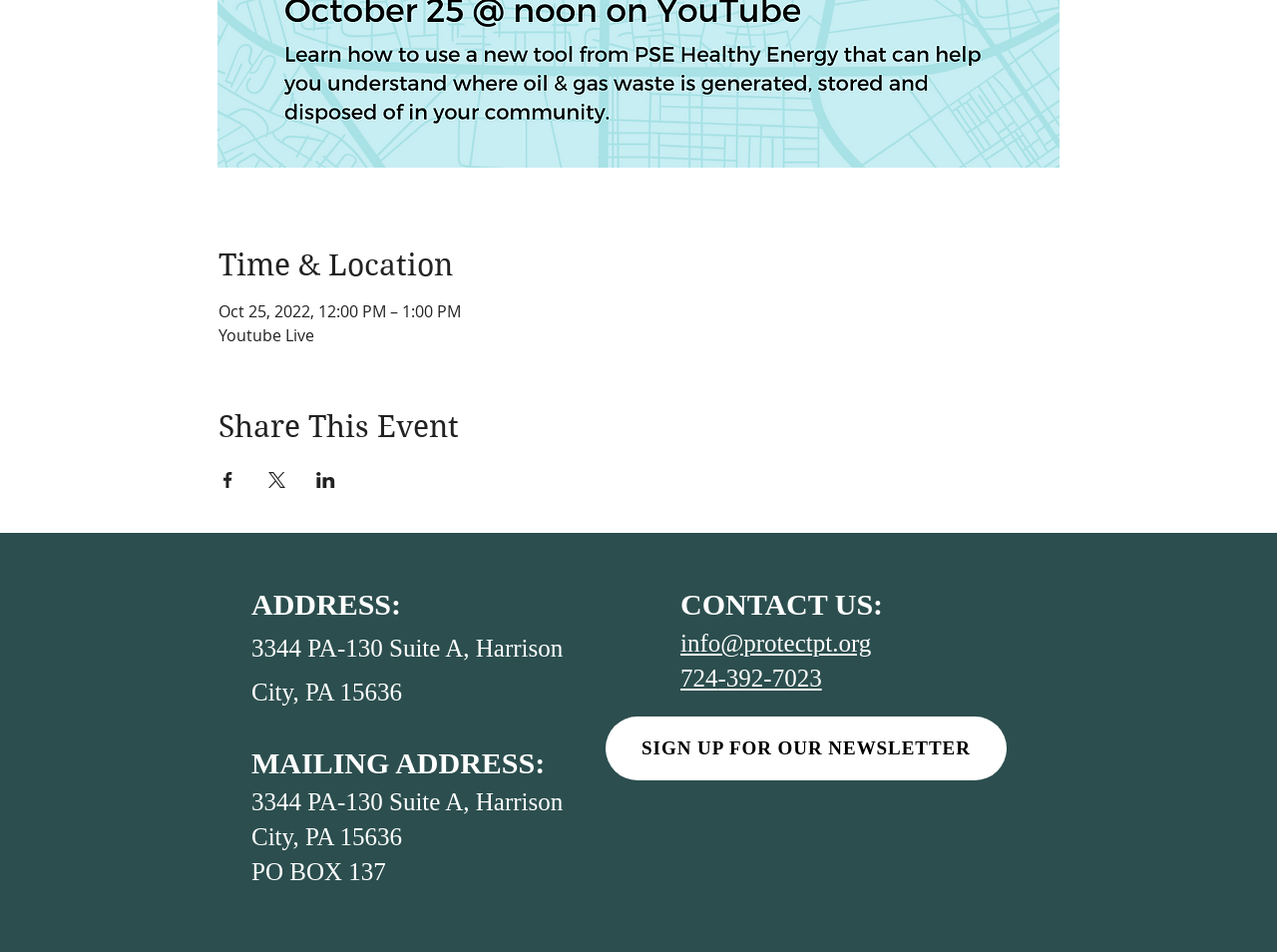Please find the bounding box for the following UI element description. Provide the coordinates in (top-left x, top-left y, bottom-right x, bottom-right y) format, with values between 0 and 1: aria-label="LinkedIn"

[0.635, 0.857, 0.685, 0.924]